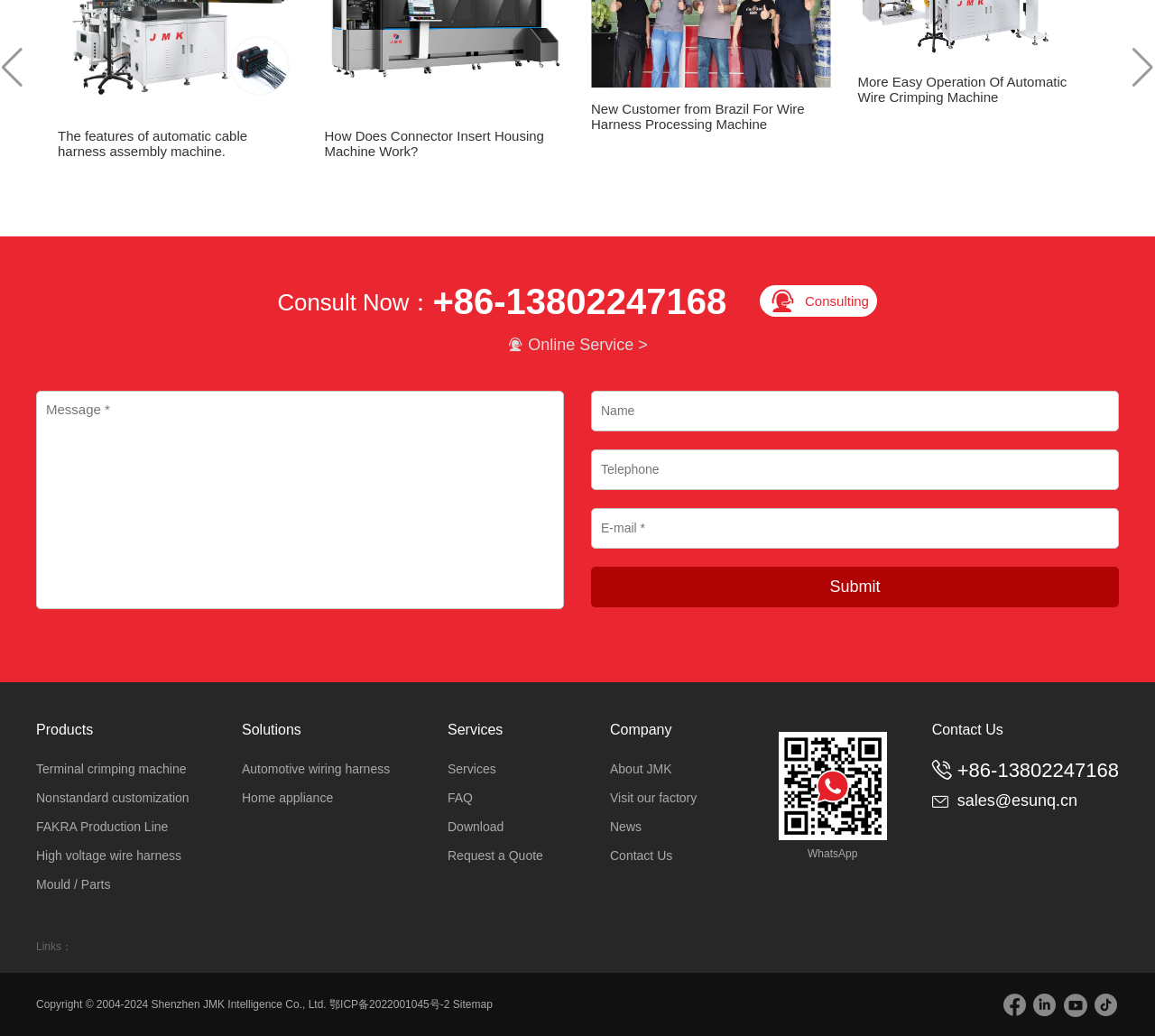Using the image as a reference, answer the following question in as much detail as possible:
What is the phone number for consulting?

I found the phone number by looking at the heading 'Consult Now： +86-13802247168' and the link 'Consulting' which is located at the top of the webpage.